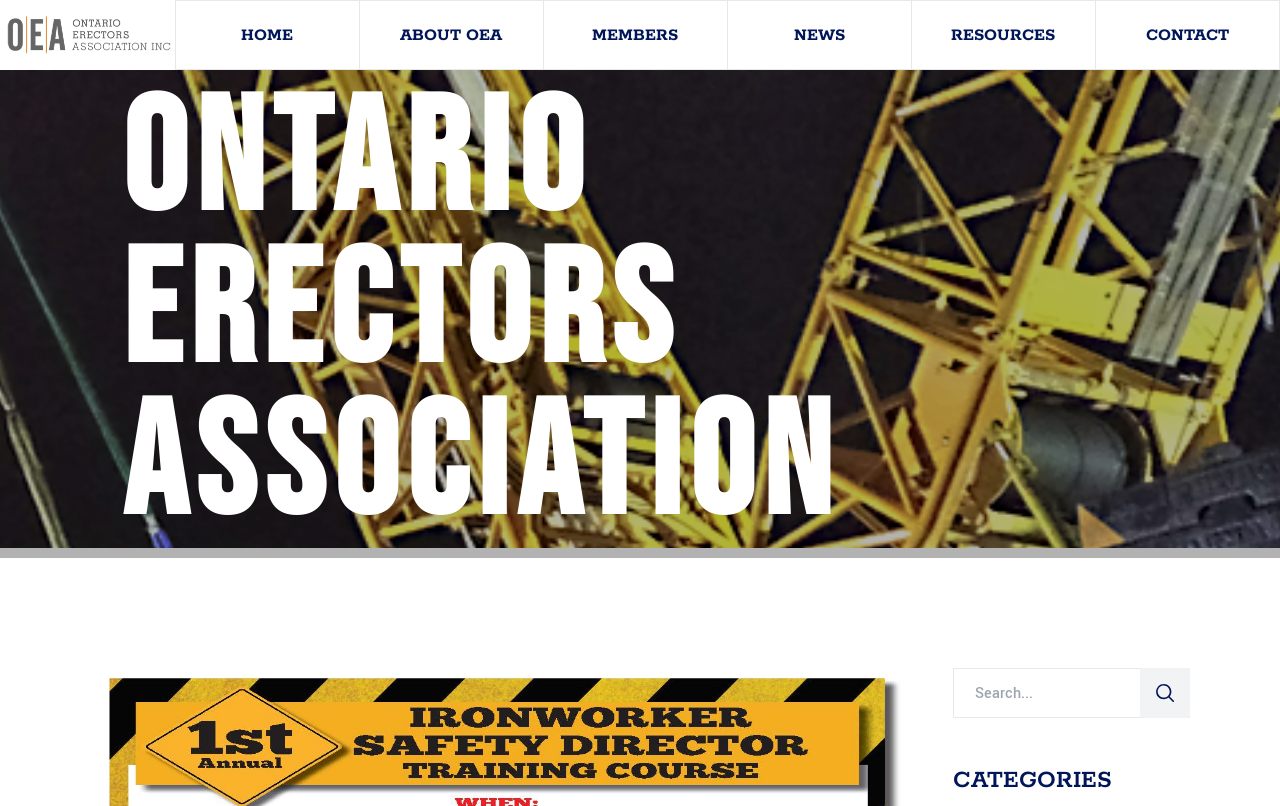Please find the bounding box coordinates of the section that needs to be clicked to achieve this instruction: "contact the Ontario Erectors Association".

[0.856, 0.001, 0.999, 0.086]